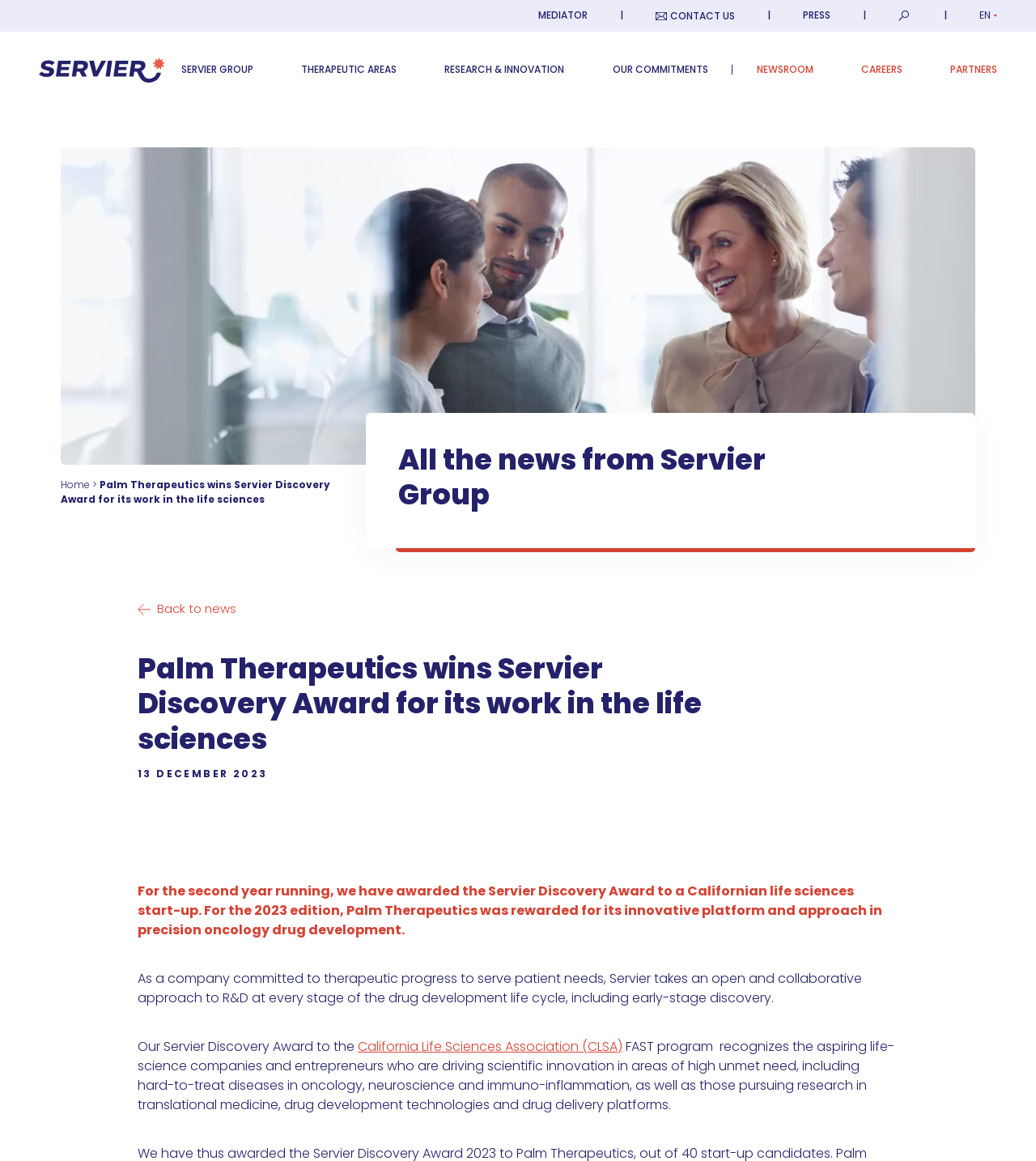Answer the question below with a single word or a brief phrase: 
What is the purpose of the Servier Discovery Award?

recognizes life-science companies and entrepreneurs